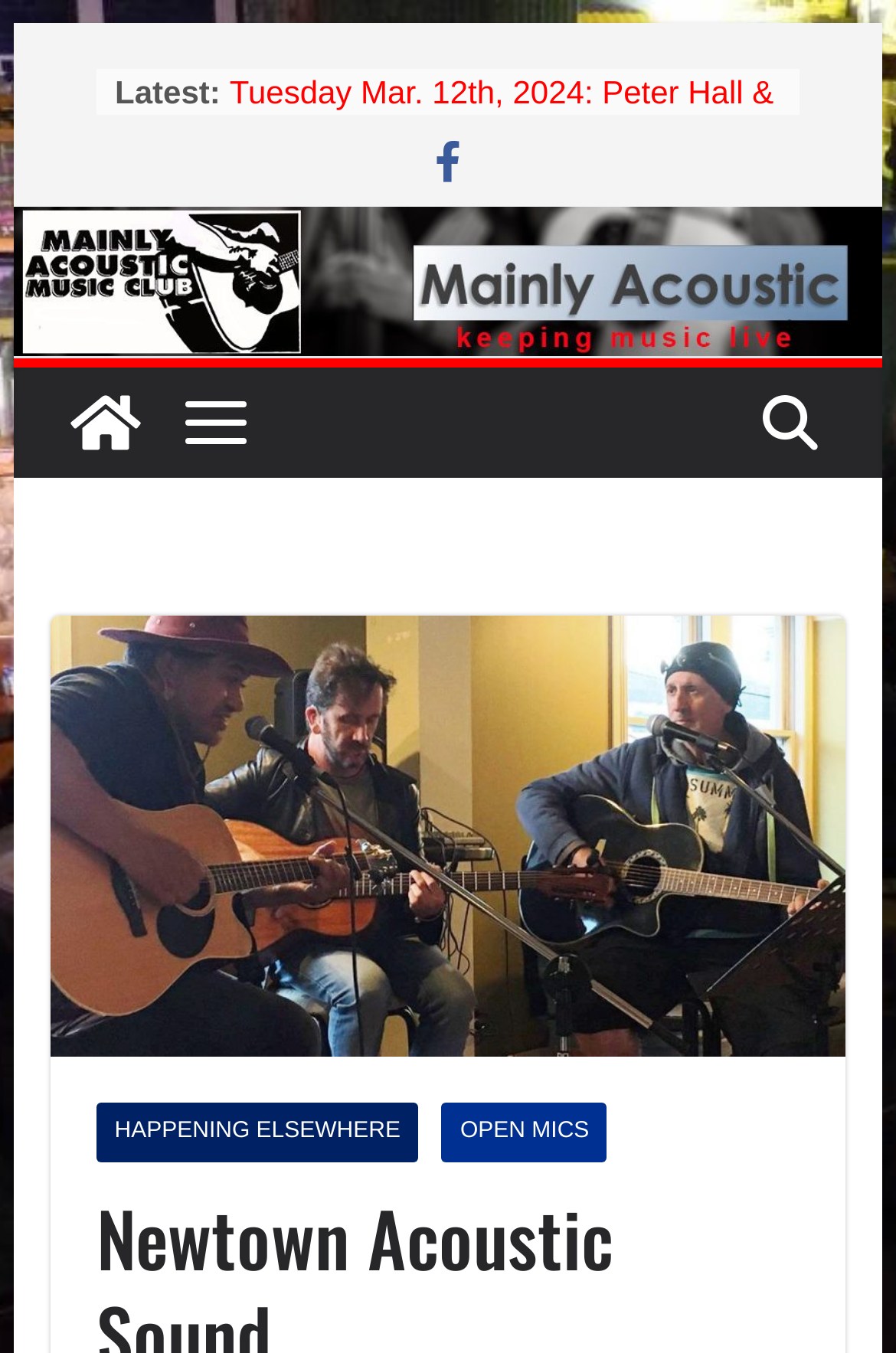Answer the question with a single word or phrase: 
What are the two categories of events listed?

HAPPENING ELSEWHERE and OPEN MICS